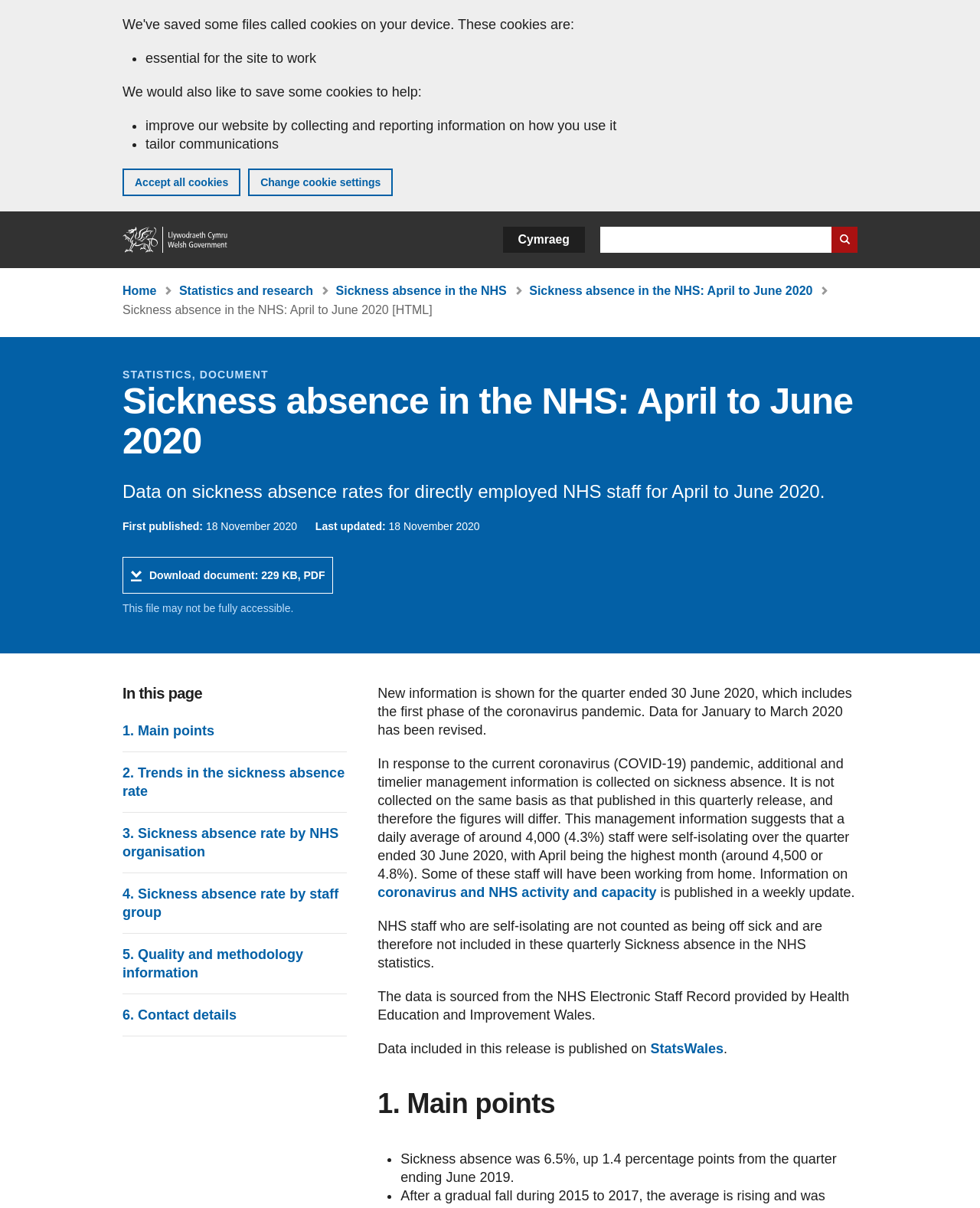What is the file type of the downloadable document?
Using the information presented in the image, please offer a detailed response to the question.

I found the answer in the link 'Download document: File size 229 KB, File type PDF' which indicates that the file type is PDF.